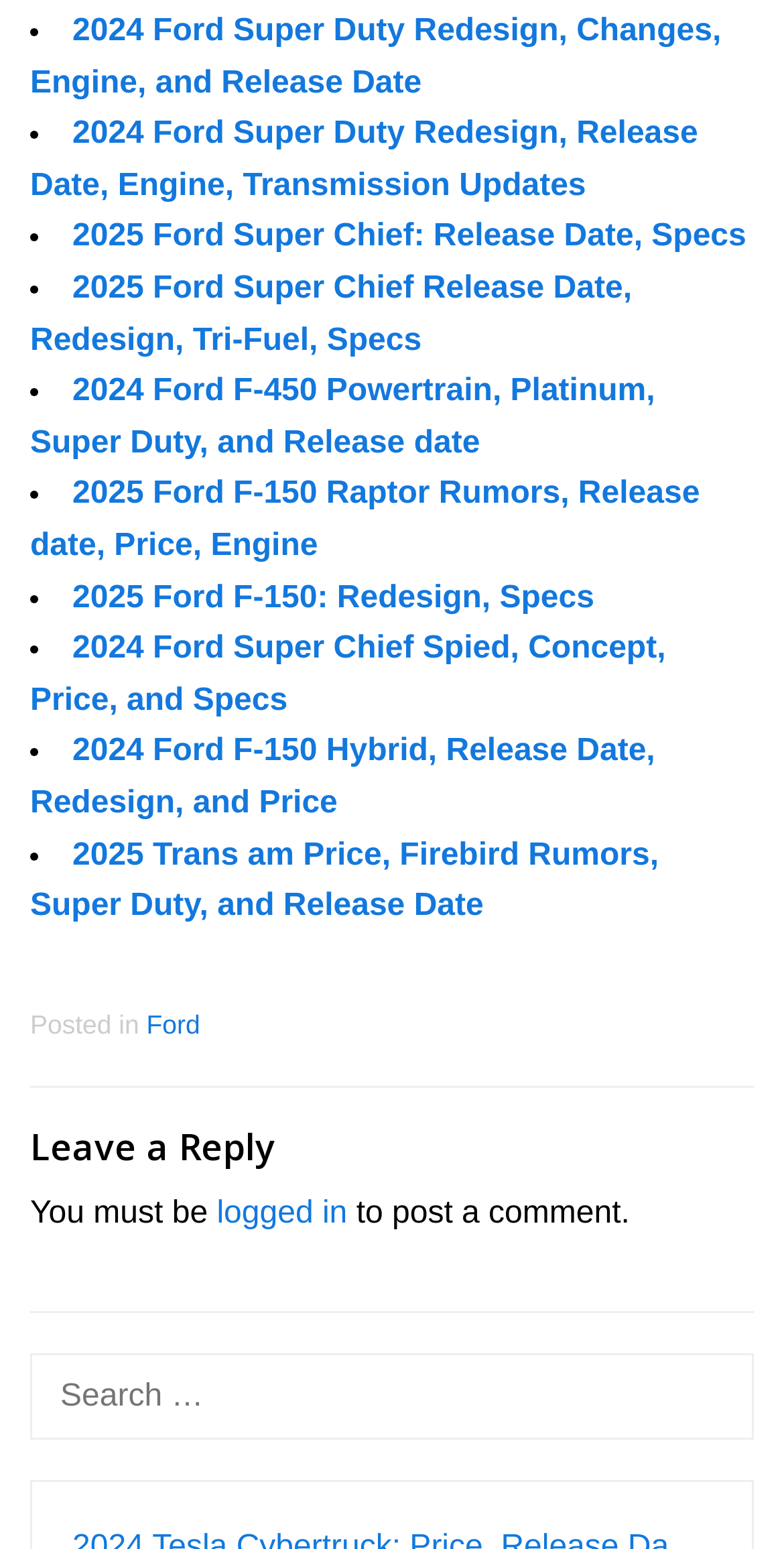Please give a short response to the question using one word or a phrase:
How many sections are in the footer?

2